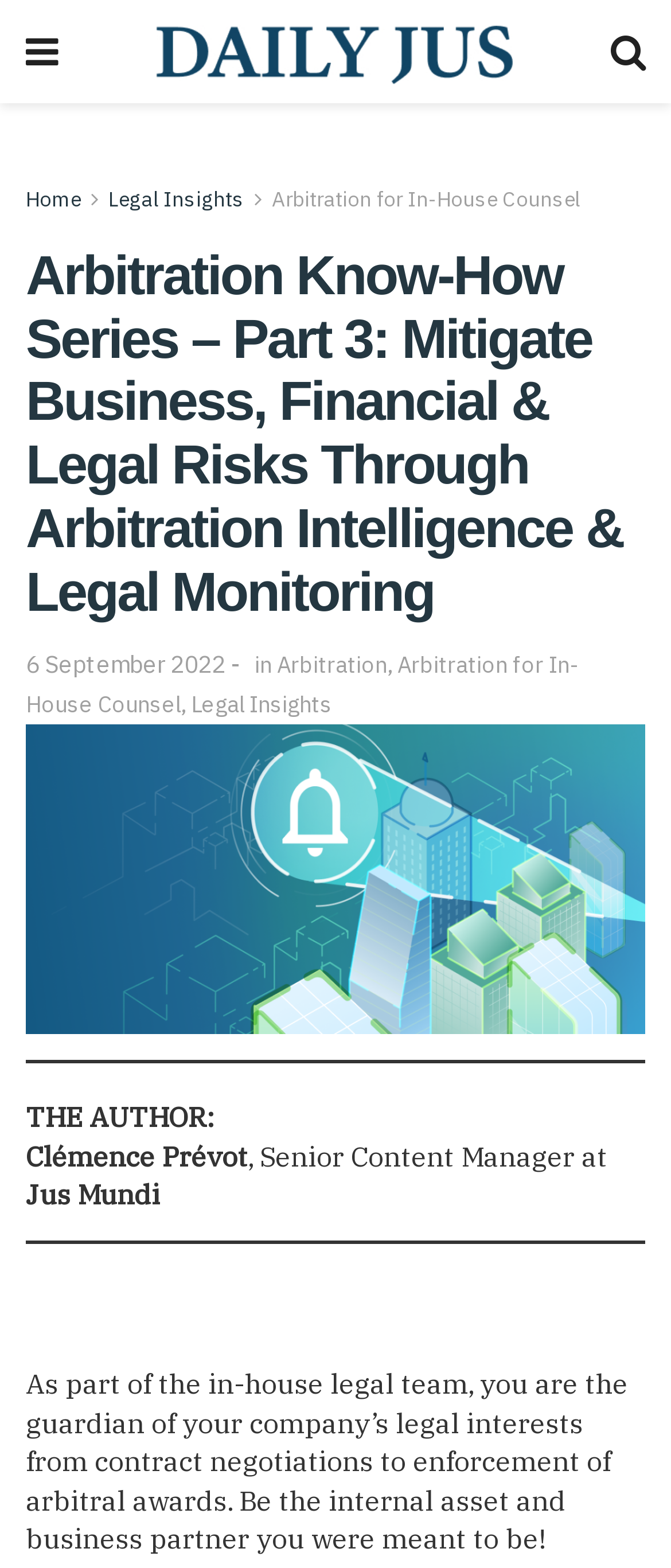Consider the image and give a detailed and elaborate answer to the question: 
What is the topic of the article?

I determined the answer by looking at the heading element with the text 'Arbitration Know-How Series – Part 3: Mitigate Business, Financial & Legal Risks Through Arbitration Intelligence & Legal Monitoring' which suggests that the article is about arbitration intelligence and legal monitoring.